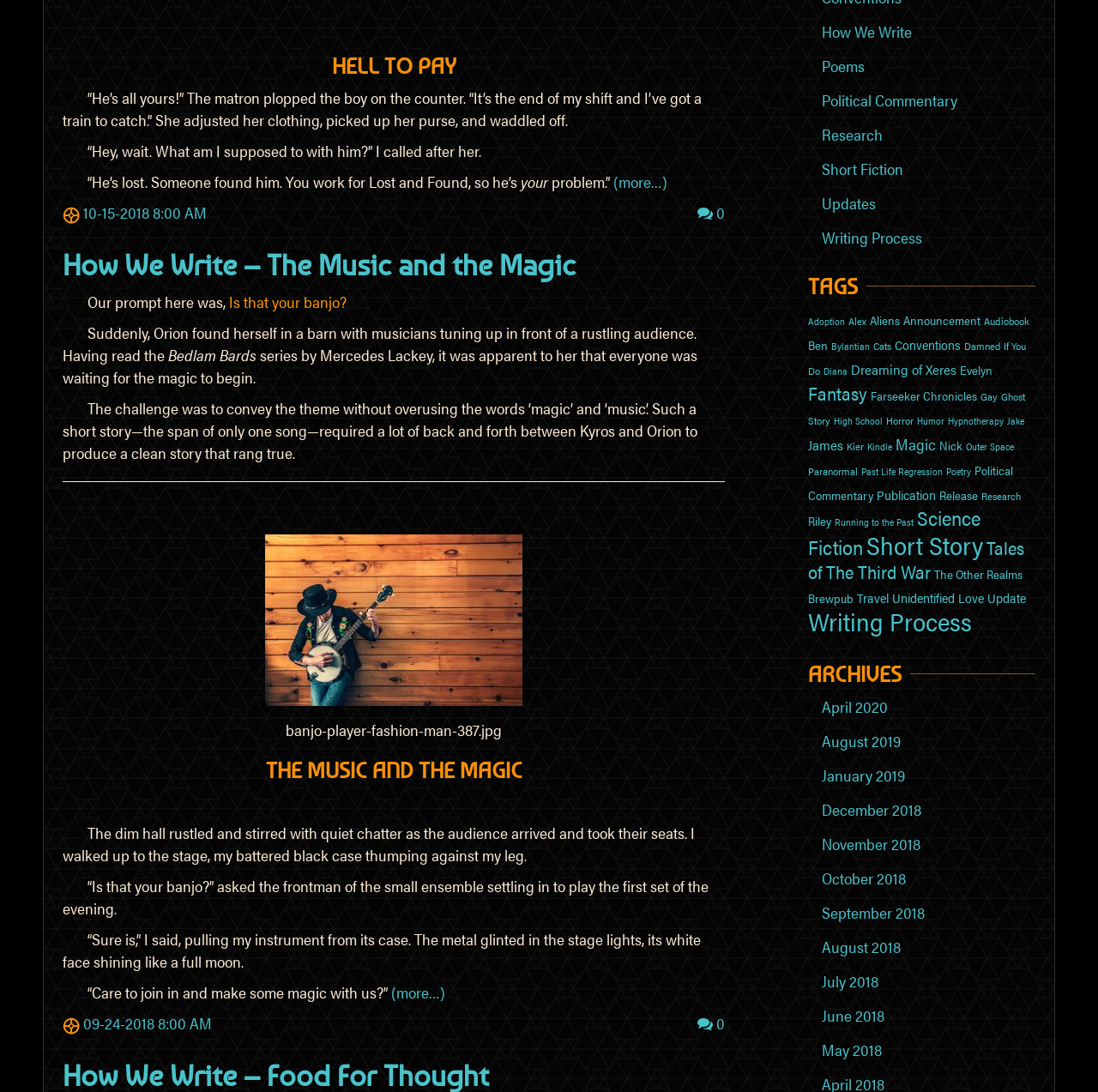Determine the bounding box coordinates for the area you should click to complete the following instruction: "View 'TAGS'".

[0.736, 0.252, 0.943, 0.274]